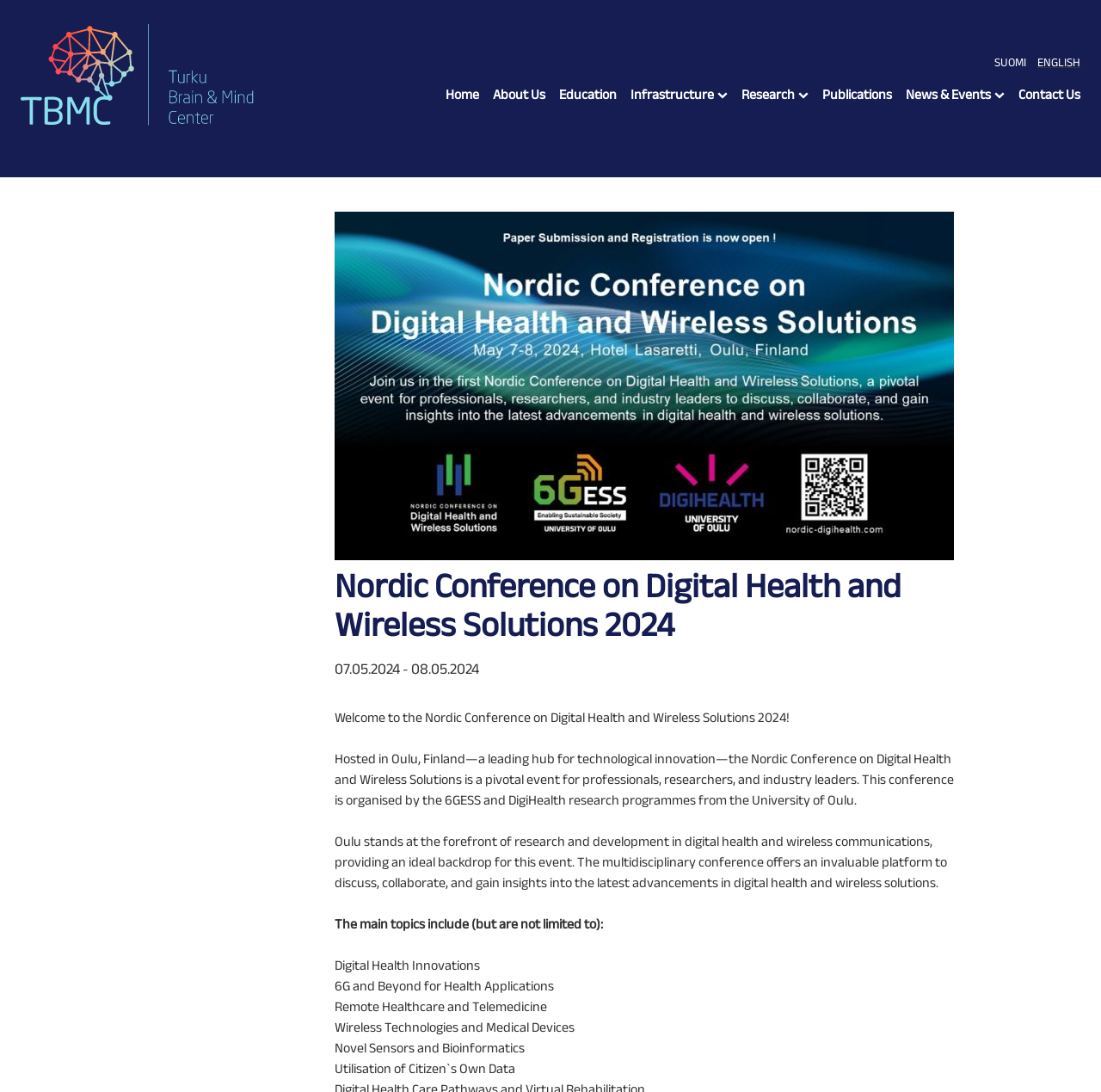Please analyze the image and provide a thorough answer to the question:
What are the main topics of the conference?

I found the answer by reading the static text 'The main topics include (but are not limited to):' followed by a list of topics including 'Digital Health Innovations', '6G and Beyond for Health Applications', and others.